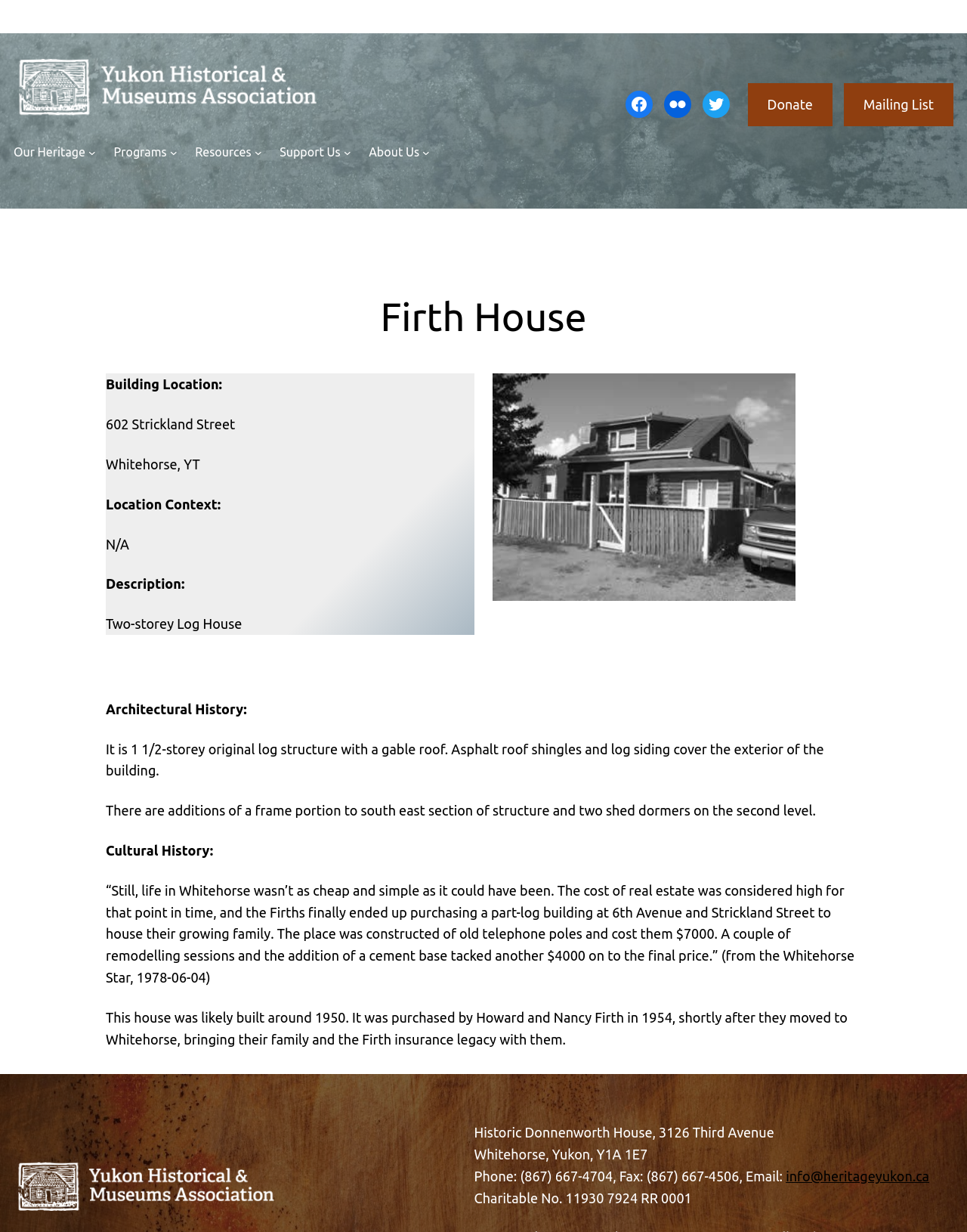Find the UI element described as: "About Us" and predict its bounding box coordinates. Ensure the coordinates are four float numbers between 0 and 1, [left, top, right, bottom].

[0.381, 0.116, 0.434, 0.132]